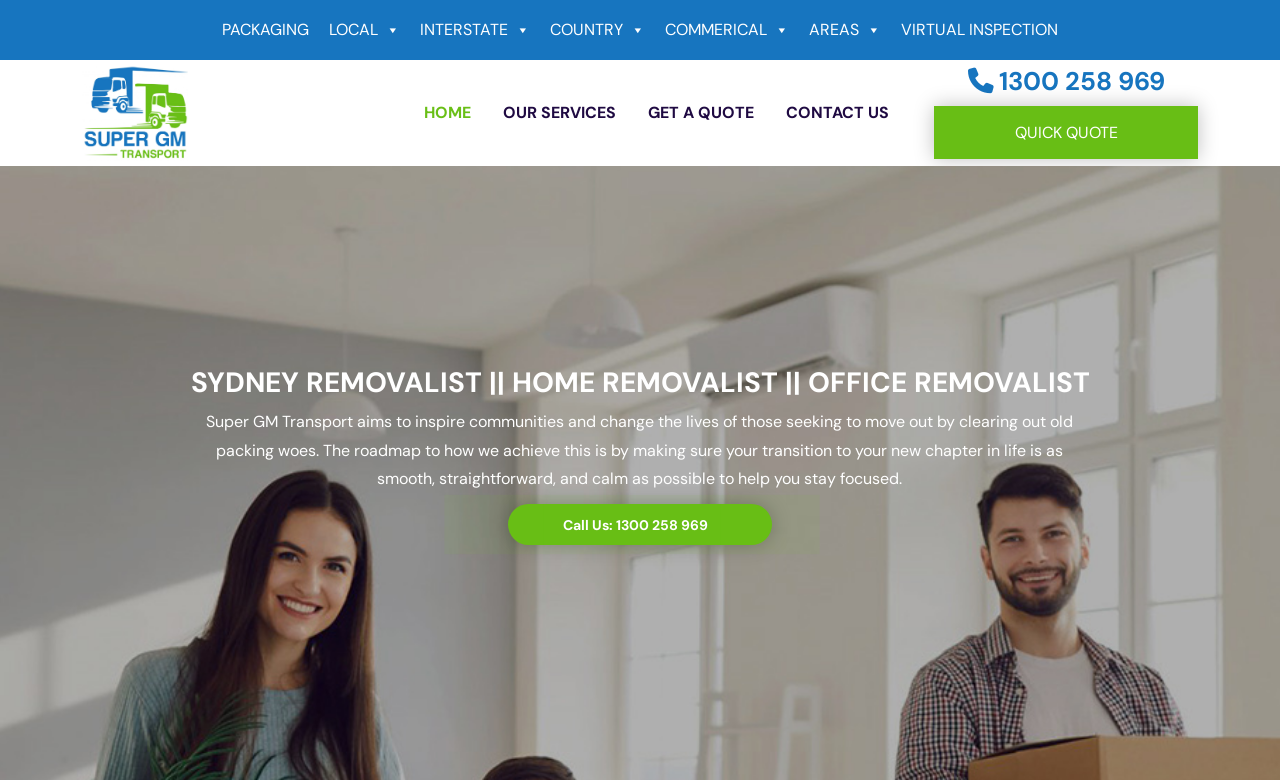Please find the main title text of this webpage.

DOMESTIC REMOVALS
FROM $39.95 P/H